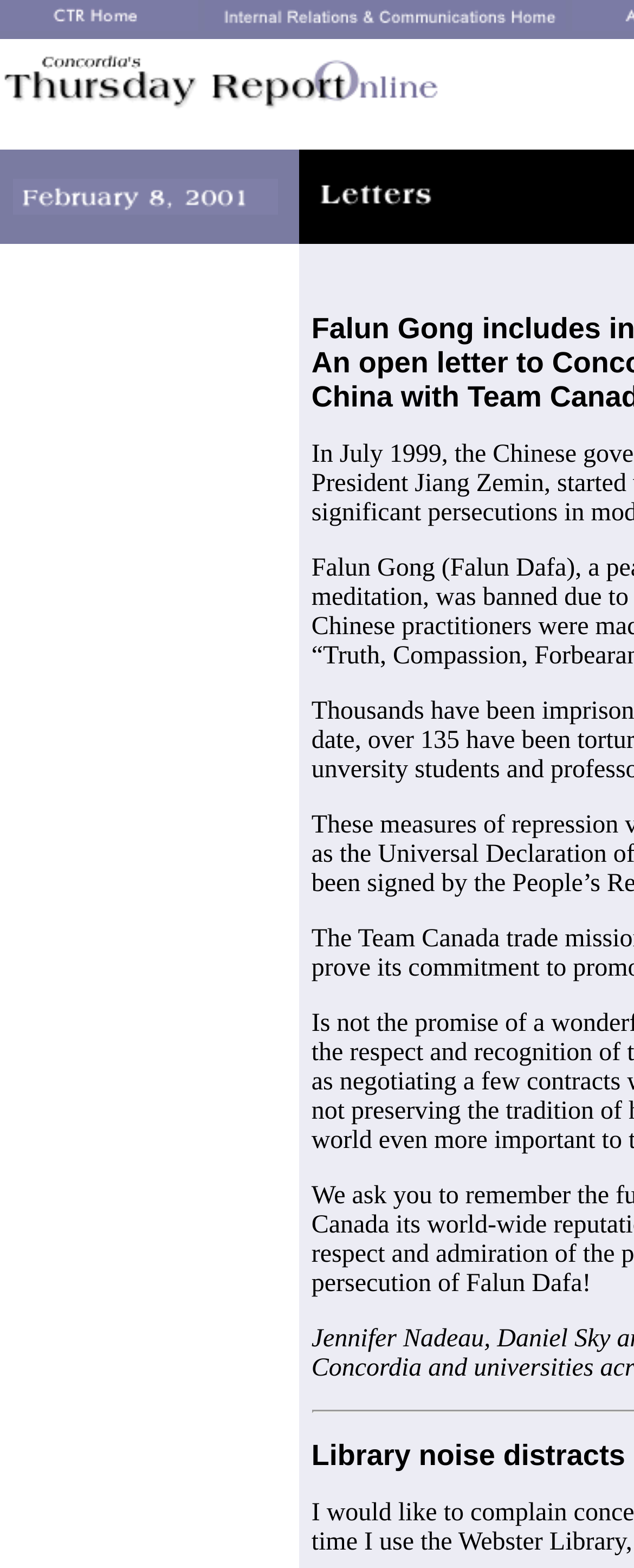Provide a thorough summary of the webpage.

The webpage is titled "Concordia's Thursday Report" and appears to be a newsletter or report from Concordia University. At the top left corner, there is a link to "CTR Home" accompanied by a small image. To the right of this link, there is another link to "Internal Relations and Communications Home", also accompanied by a small image. 

Below these links, there is a large image with the text "THURSDAY REPORT ONLINE". 

Further down, there is a table cell containing the text "February, 2001", which is likely the date or issue number of the report. This text is accompanied by a small image.